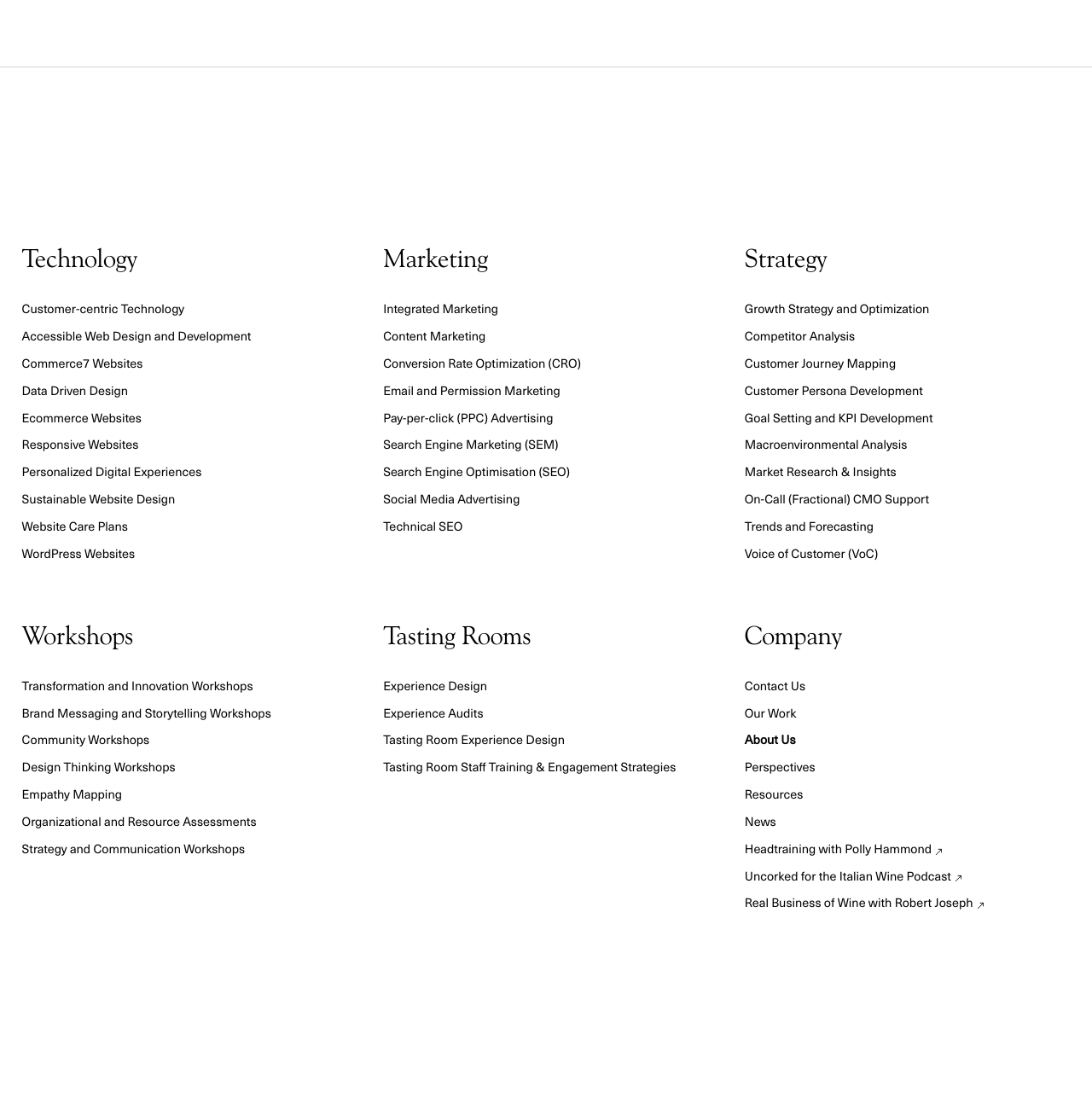Please find the bounding box coordinates for the clickable element needed to perform this instruction: "Read the Perspectives".

[0.682, 0.693, 0.747, 0.71]